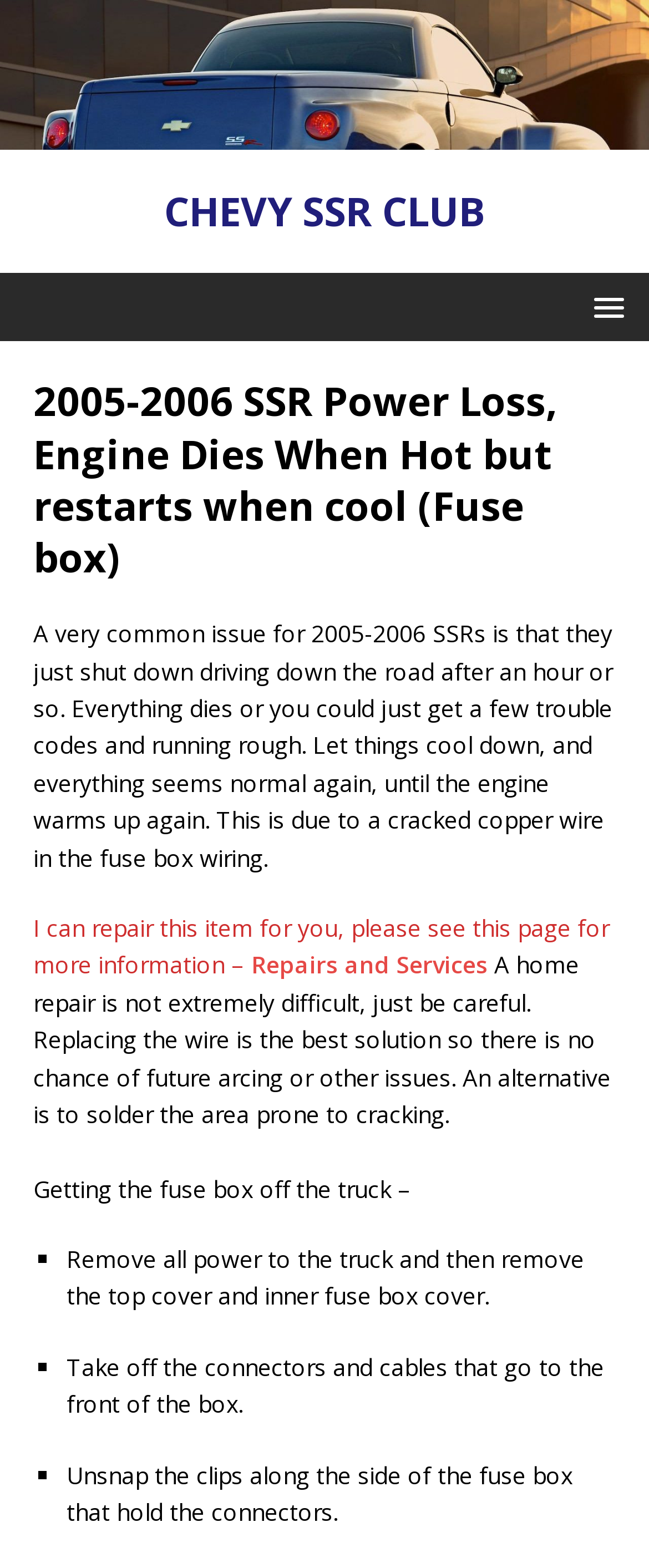What is the purpose of unsnapping the clips?
Please provide an in-depth and detailed response to the question.

According to the webpage, unsnapping the clips along the side of the fuse box is necessary to hold the connectors, which is part of the process to remove the fuse box.